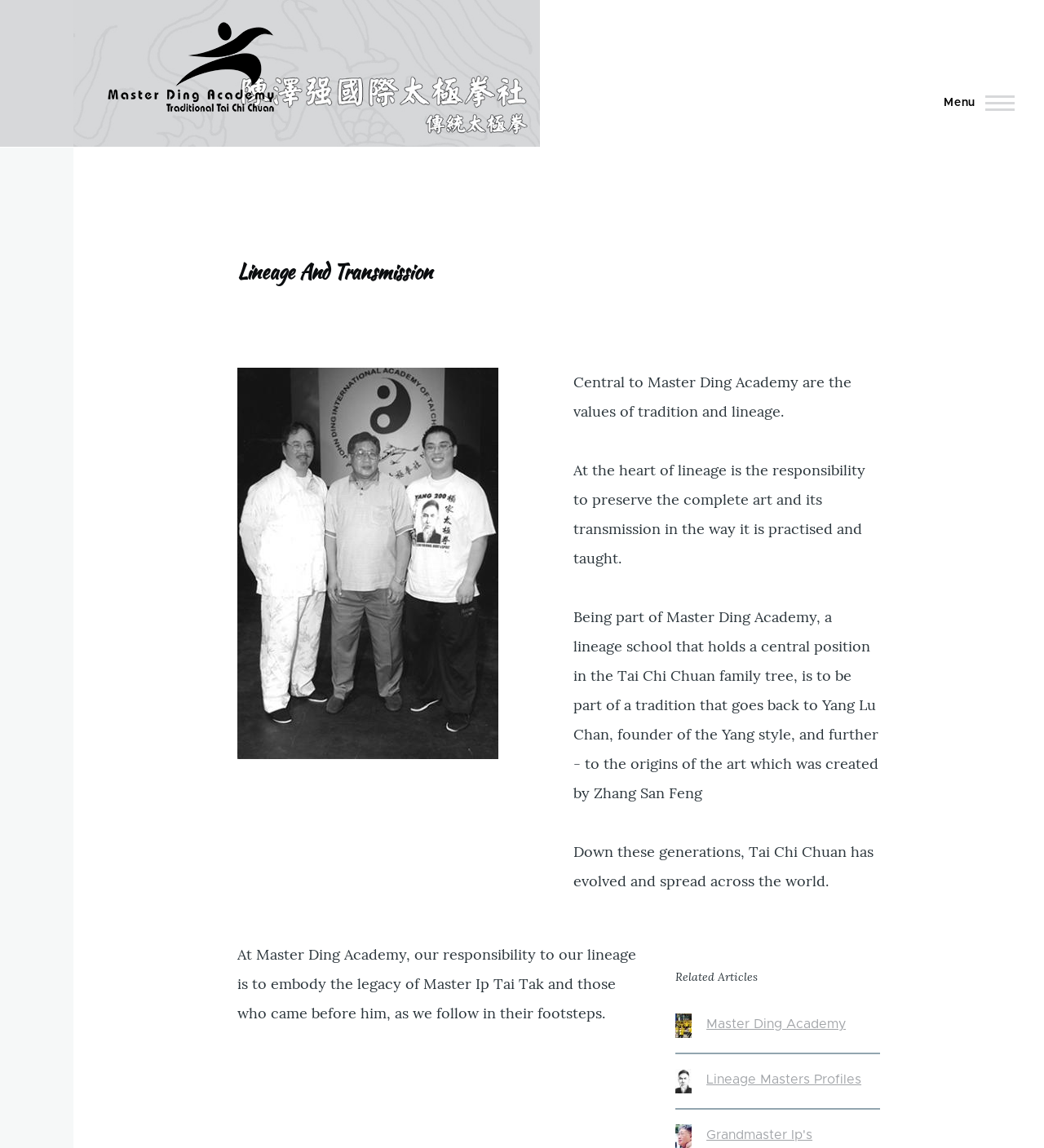Provide a brief response to the question using a single word or phrase: 
What is the name of the academy?

Master Ding Academy